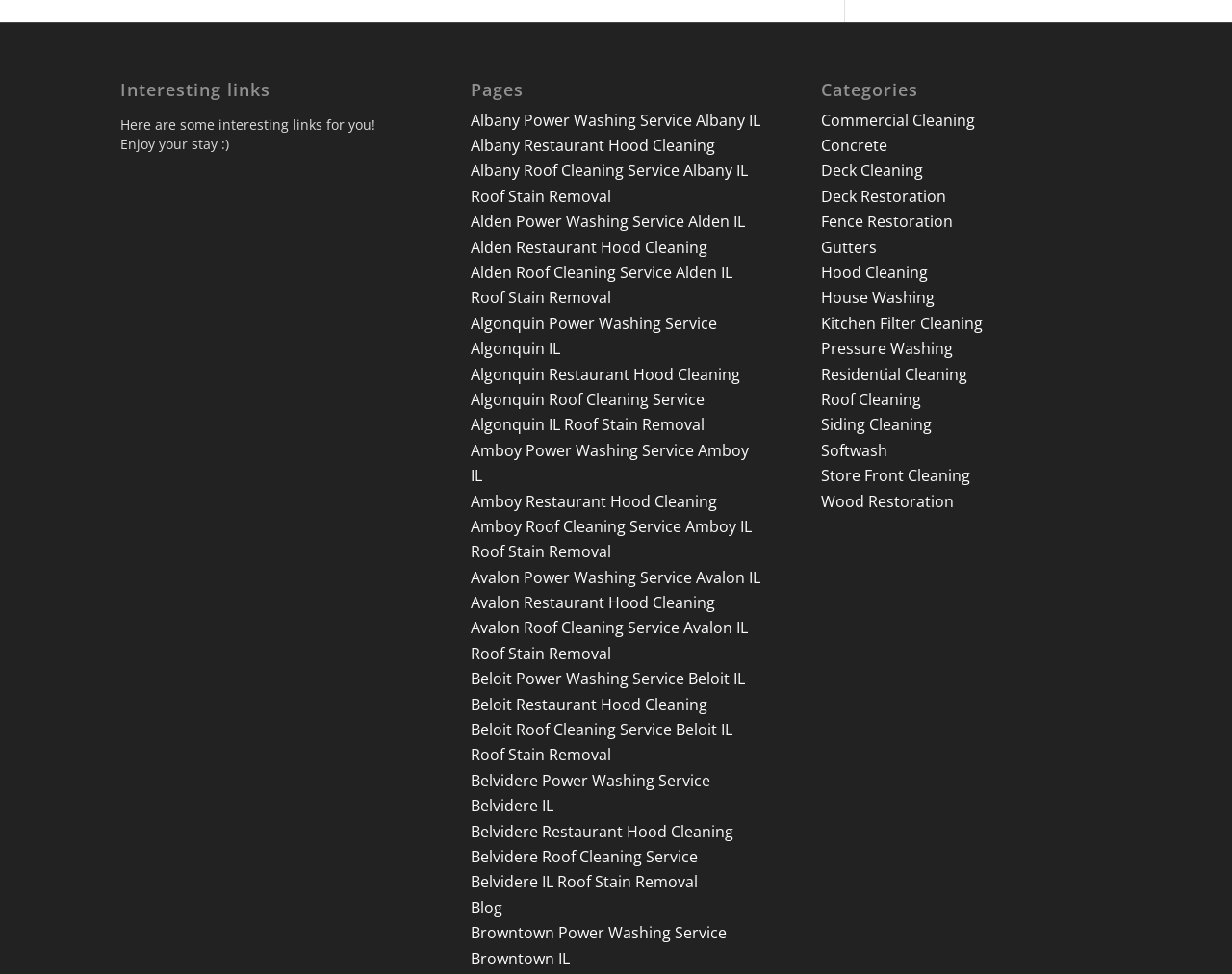What is the location of the 'Blog' link?
Look at the image and answer with only one word or phrase.

Below the 'Pages' section